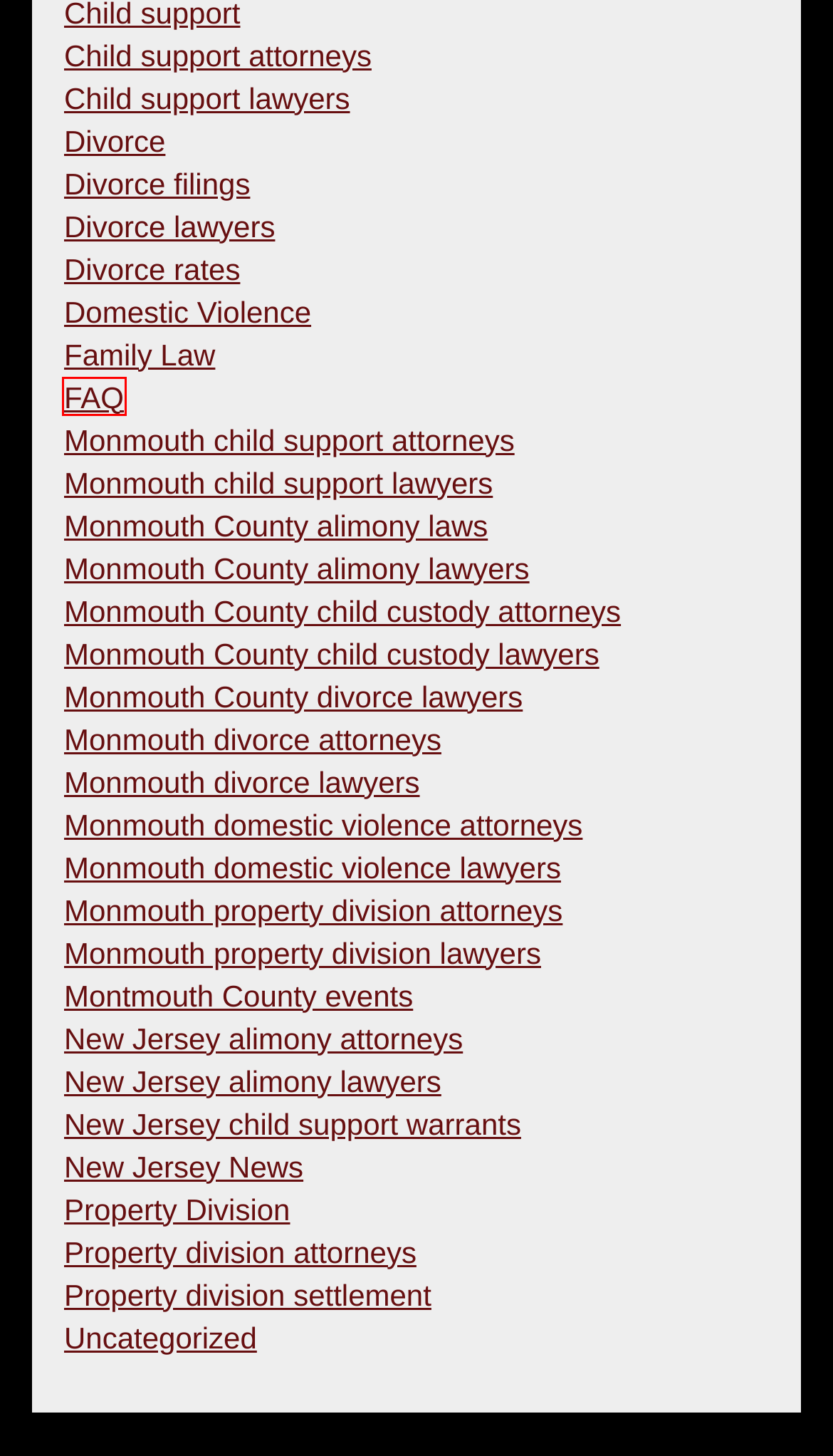After examining the screenshot of a webpage with a red bounding box, choose the most accurate webpage description that corresponds to the new page after clicking the element inside the red box. Here are the candidates:
A. FAQ Archives - Law Office of Andrew A. Bestafka, Esq.
B. Monmouth divorce attorneys Archives - Law Office of Andrew A. Bestafka, Esq.
C. New Jersey child support warrants Archives - Law Office of Andrew A. Bestafka, Esq.
D. New Jersey alimony attorneys Archives - Law Office of Andrew A. Bestafka, Esq.
E. Divorce filings Archives - Law Office of Andrew A. Bestafka, Esq.
F. Uncategorized Archives - Law Office of Andrew A. Bestafka, Esq.
G. Monmouth County child custody lawyers Archives - Law Office of Andrew A. Bestafka, Esq.
H. Property division attorneys Archives - Law Office of Andrew A. Bestafka, Esq.

A